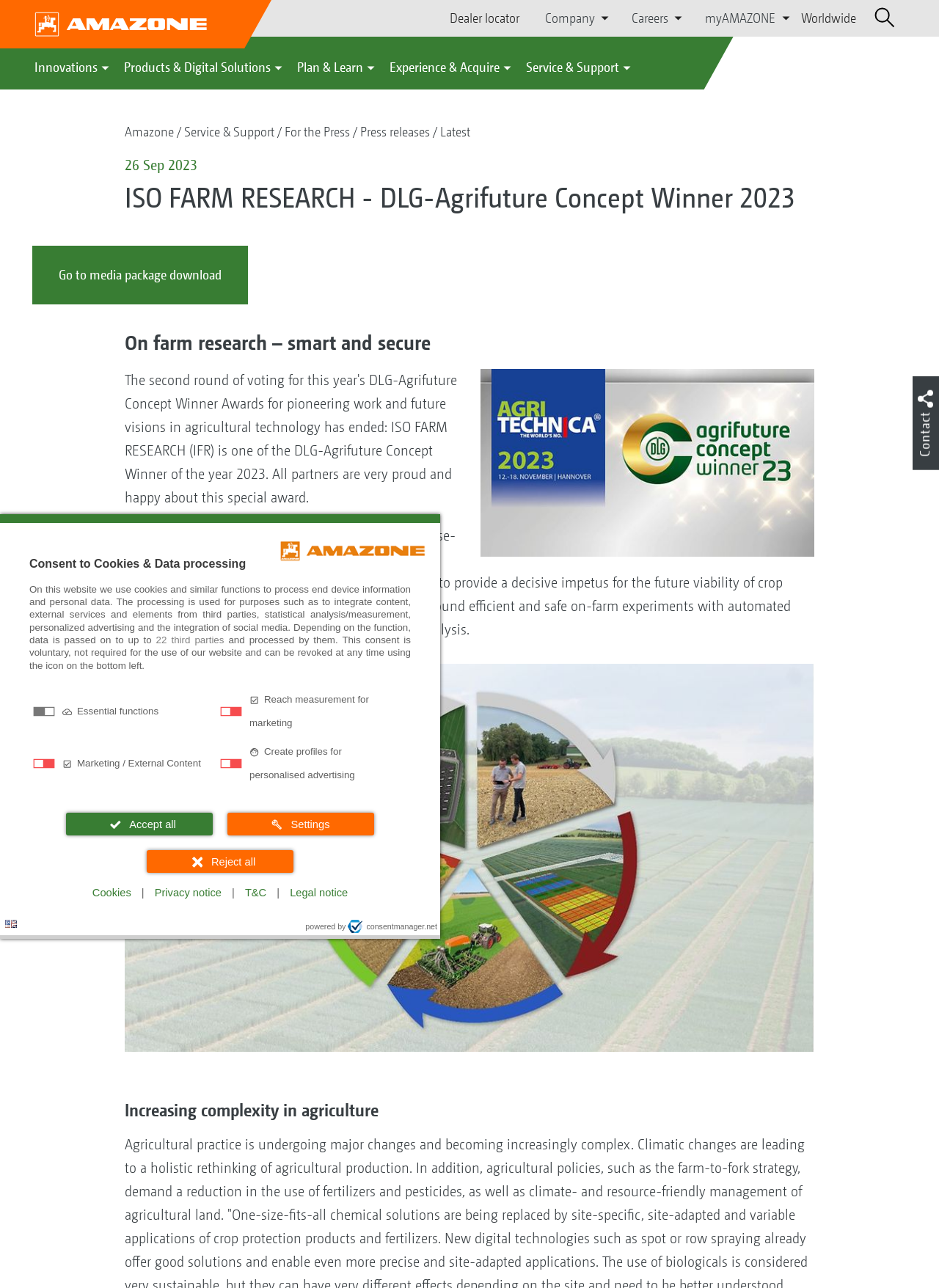Identify the bounding box coordinates for the region to click in order to carry out this instruction: "Click the Contact button". Provide the coordinates using four float numbers between 0 and 1, formatted as [left, top, right, bottom].

[0.972, 0.292, 1.0, 0.365]